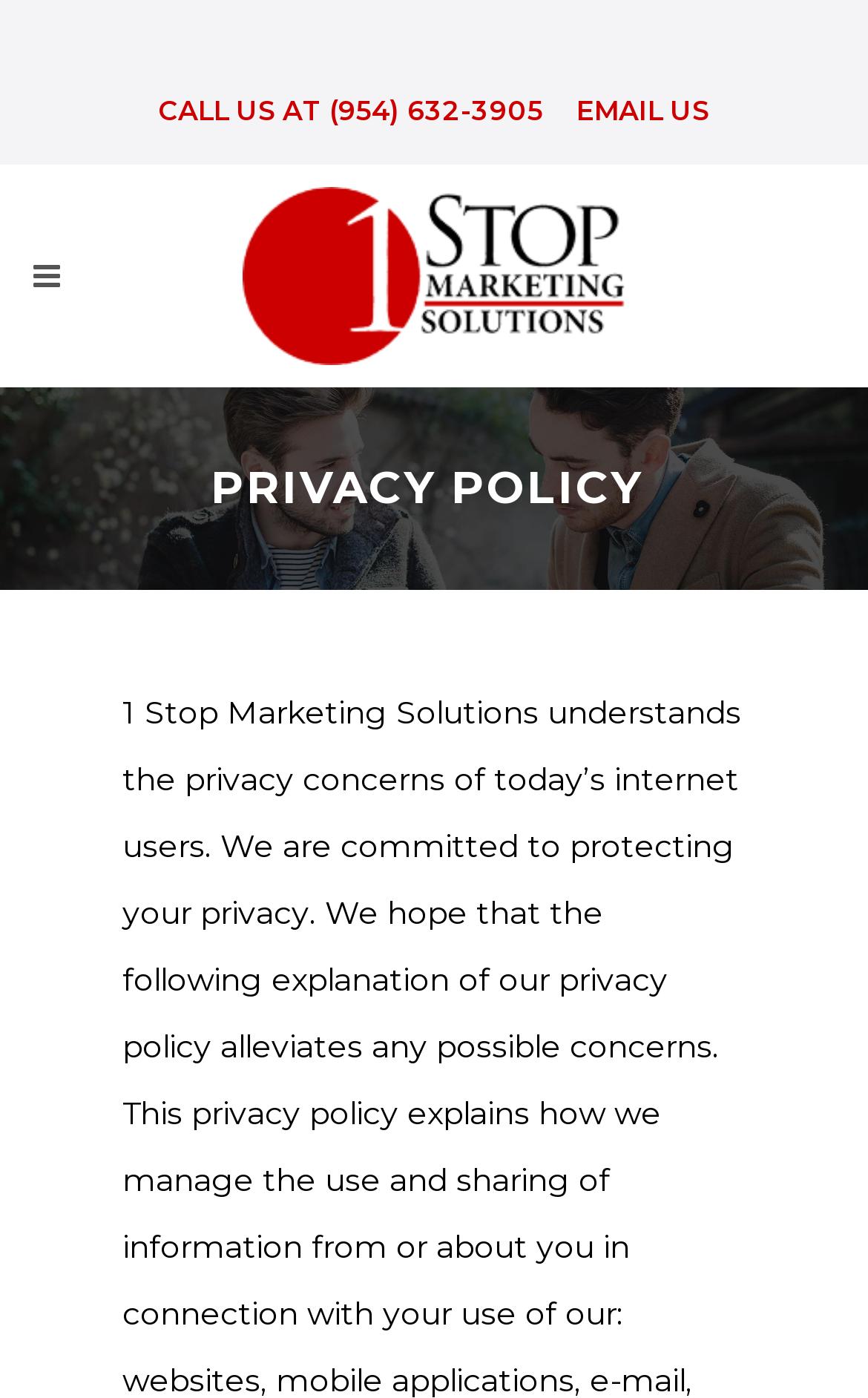Provide the bounding box coordinates for the UI element that is described by this text: "John 20:19-31". The coordinates should be in the form of four float numbers between 0 and 1: [left, top, right, bottom].

None